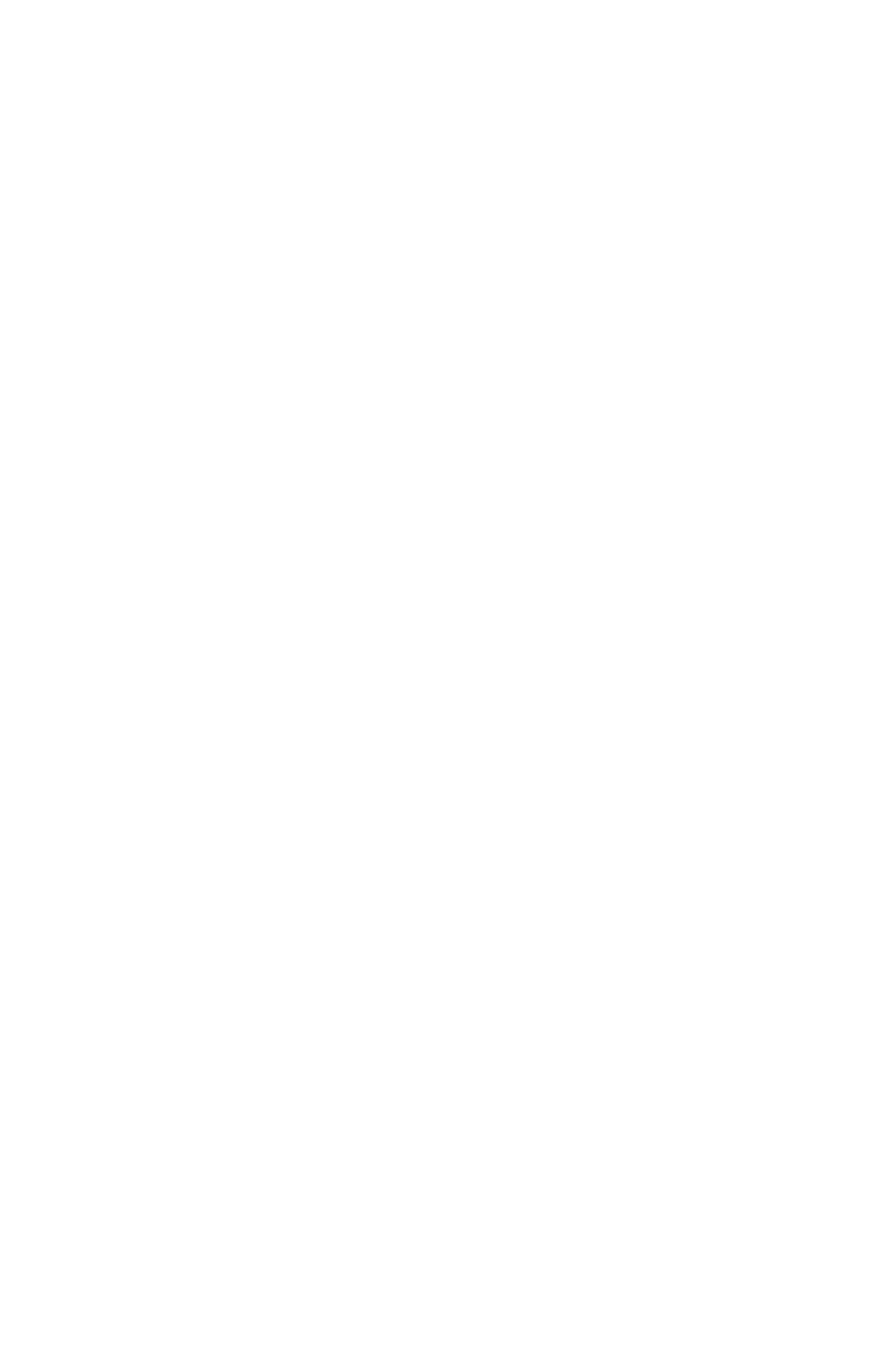Indicate the bounding box coordinates of the clickable region to achieve the following instruction: "Read about starting a software engineering journey in Nigeria."

[0.072, 0.105, 0.738, 0.2]